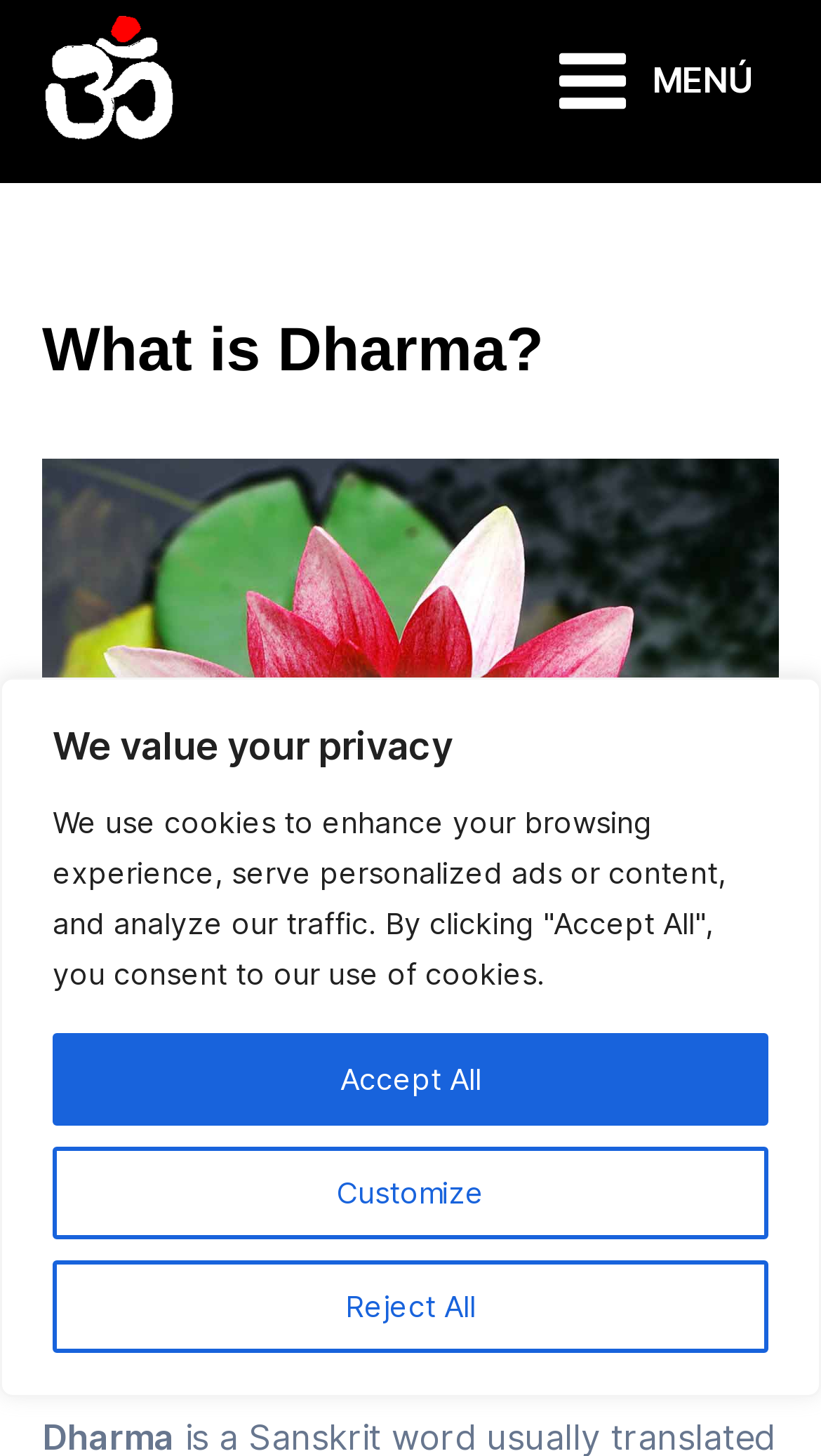Based on the provided description, "alt="Ganesha Blog"", find the bounding box of the corresponding UI element in the screenshot.

[0.051, 0.039, 0.215, 0.068]